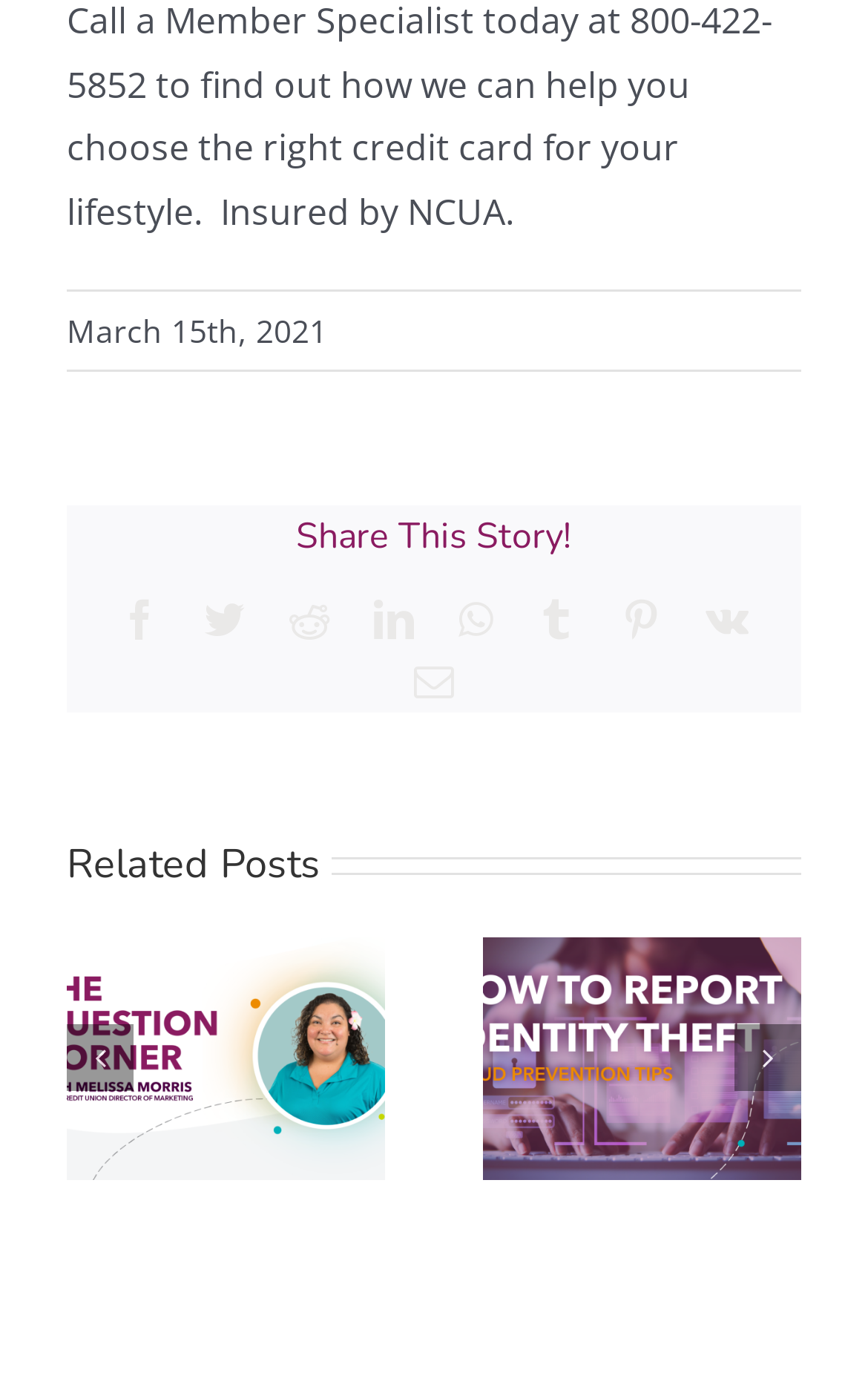Carefully observe the image and respond to the question with a detailed answer:
What is the purpose of the 'Email' button?

The 'Email' button is provided to allow users to share the story or article via email, which can be accessed by clicking on the 'Email' button.